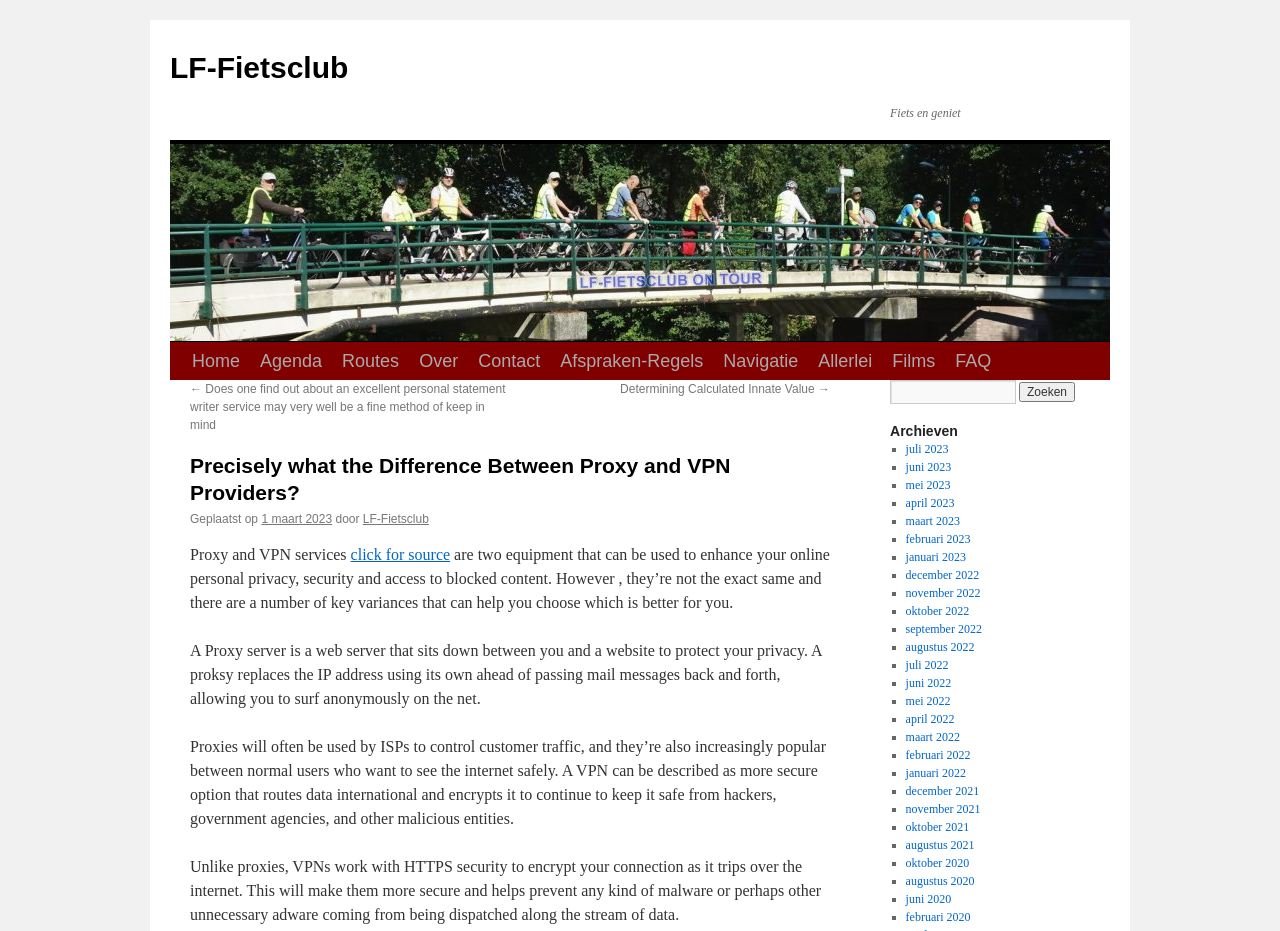Please examine the image and provide a detailed answer to the question: What is the name of the website's author?

The webpage mentions 'LF-Fietsclub' as the author of the website, which is also the name of the website.